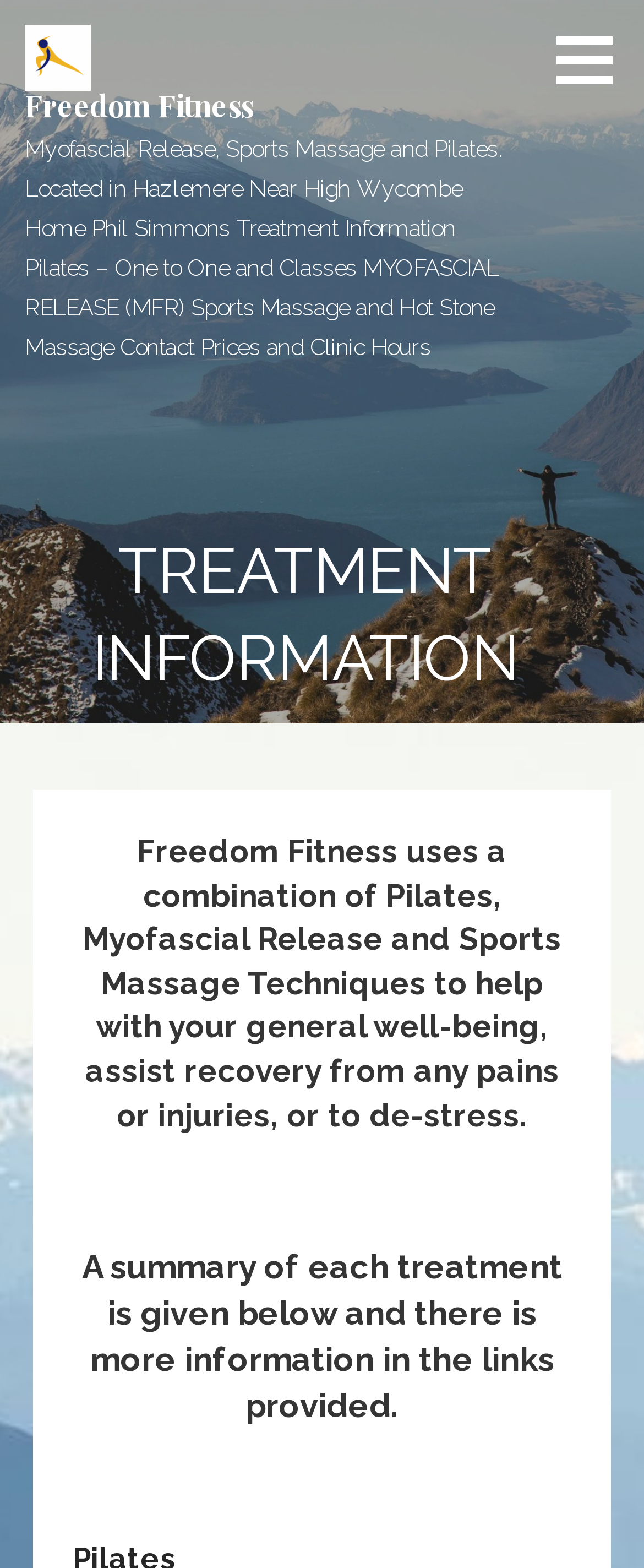Determine the bounding box coordinates of the UI element described below. Use the format (top-left x, top-left y, bottom-right x, bottom-right y) with floating point numbers between 0 and 1: Freedom Fitness

[0.038, 0.055, 0.394, 0.08]